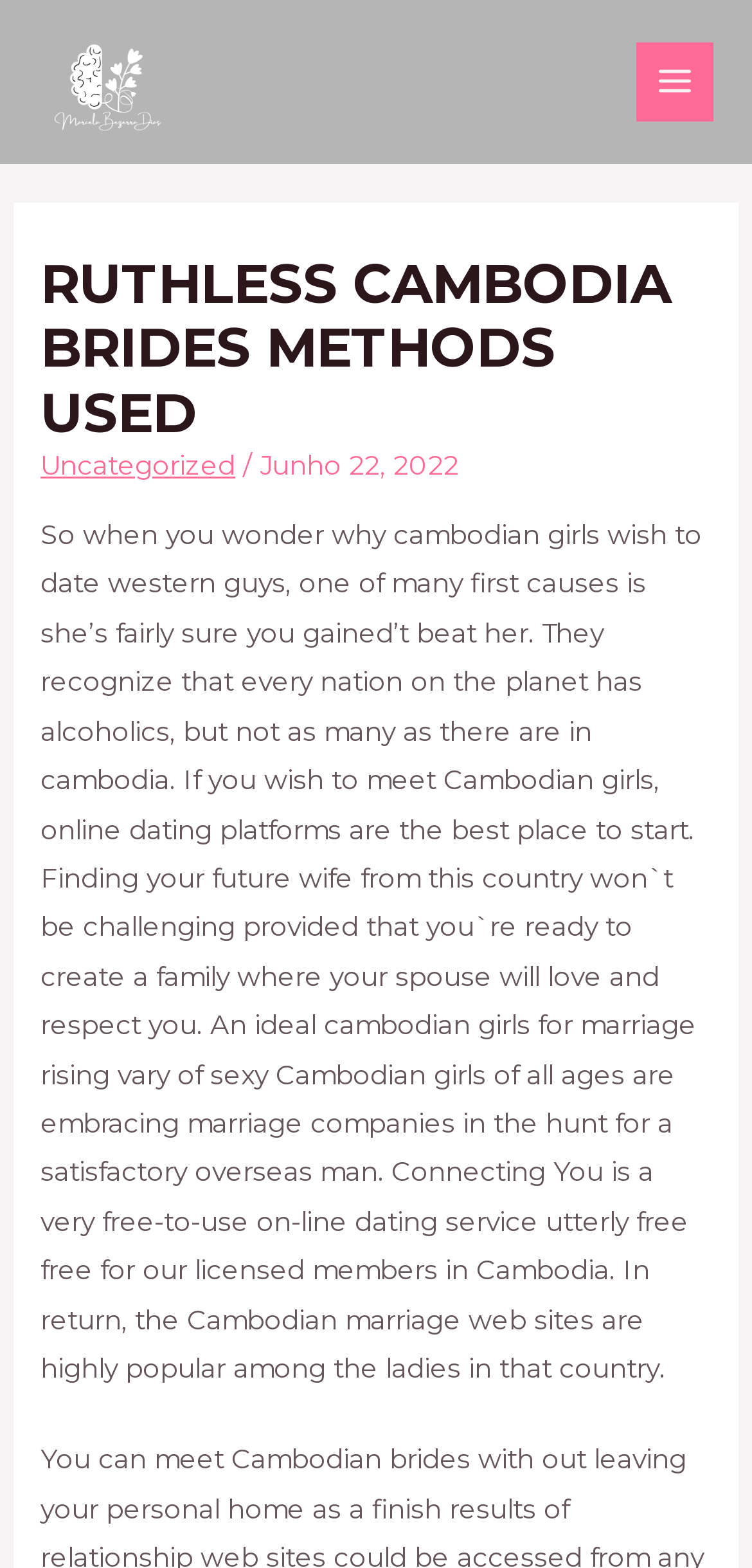Generate a comprehensive description of the webpage.

The webpage appears to be a blog post or article about Cambodian brides and marriage. At the top left, there is a link to the author's name, "Marcela Bezerra Dias", accompanied by a small image. On the top right, there is a button labeled "Main Menu" with an image next to it.

Below the top section, there is a header area that spans almost the entire width of the page. The header contains the title of the article, "RUTHLESS CAMBODIA BRIDES METHODS USED", in large font. To the right of the title, there are two links: "Uncategorized" and a date, "Junho 22, 2022", separated by a slash.

The main content of the page is a block of text that discusses the reasons why Cambodian girls want to date Western men, including the prevalence of alcoholism in Cambodia. The text also mentions online dating platforms as a way to meet Cambodian girls and find a suitable partner. The text is quite lengthy and takes up most of the page.

There are no other notable UI elements or images on the page besides the ones mentioned above. Overall, the page appears to be a straightforward blog post or article with a simple layout.